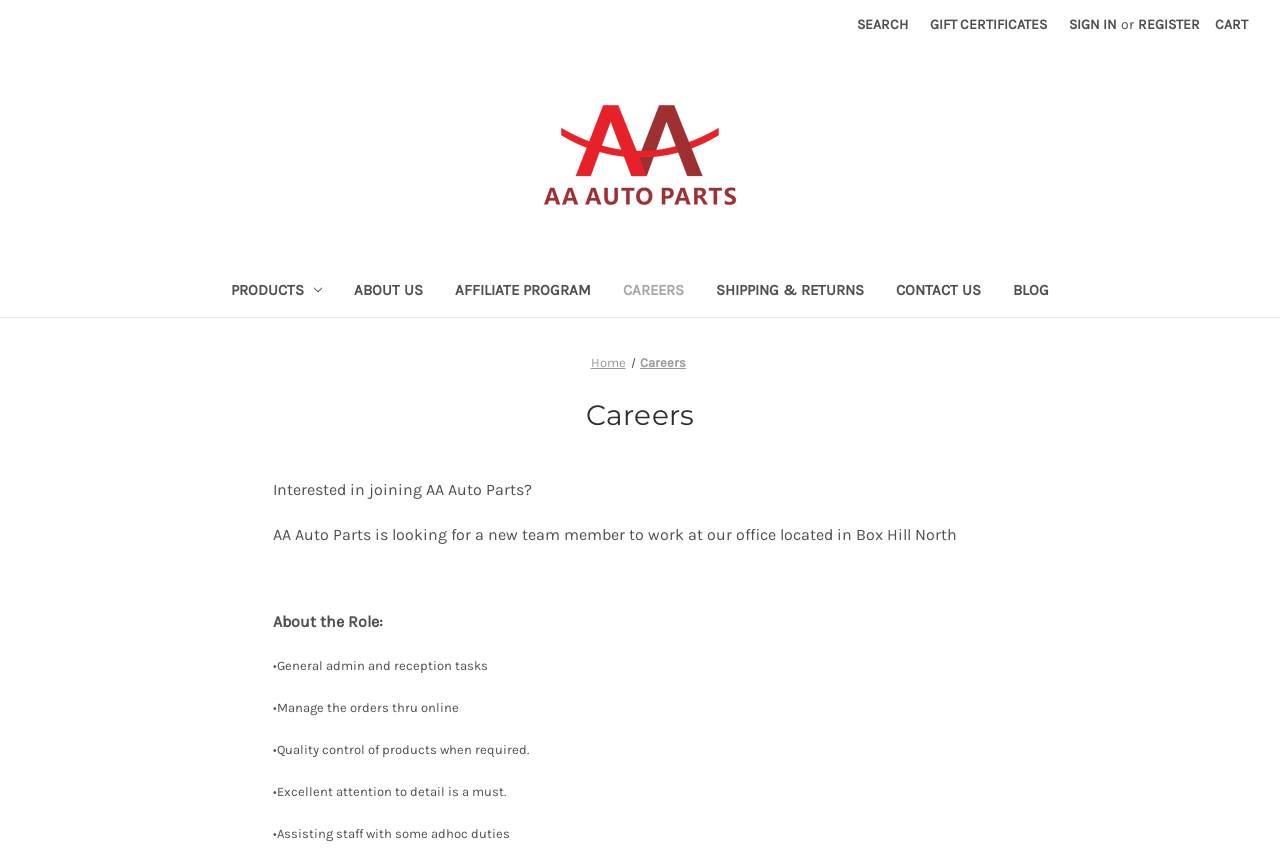Can you provide the bounding box coordinates for the element that should be clicked to implement the instruction: "View Careers"?

[0.475, 0.314, 0.547, 0.372]